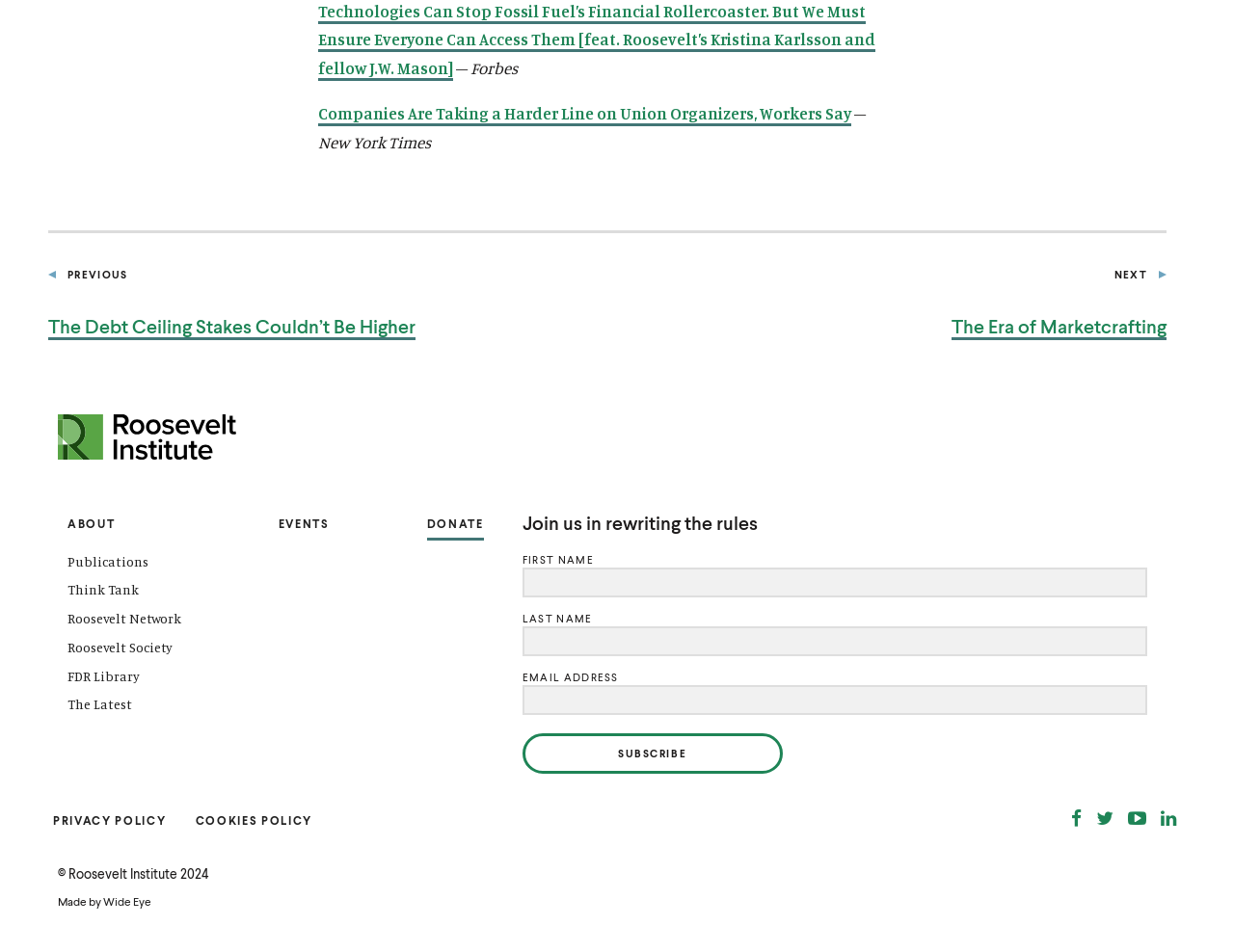Find the bounding box coordinates of the clickable element required to execute the following instruction: "Go to the 'Publications' page". Provide the coordinates as four float numbers between 0 and 1, i.e., [left, top, right, bottom].

[0.055, 0.581, 0.12, 0.598]